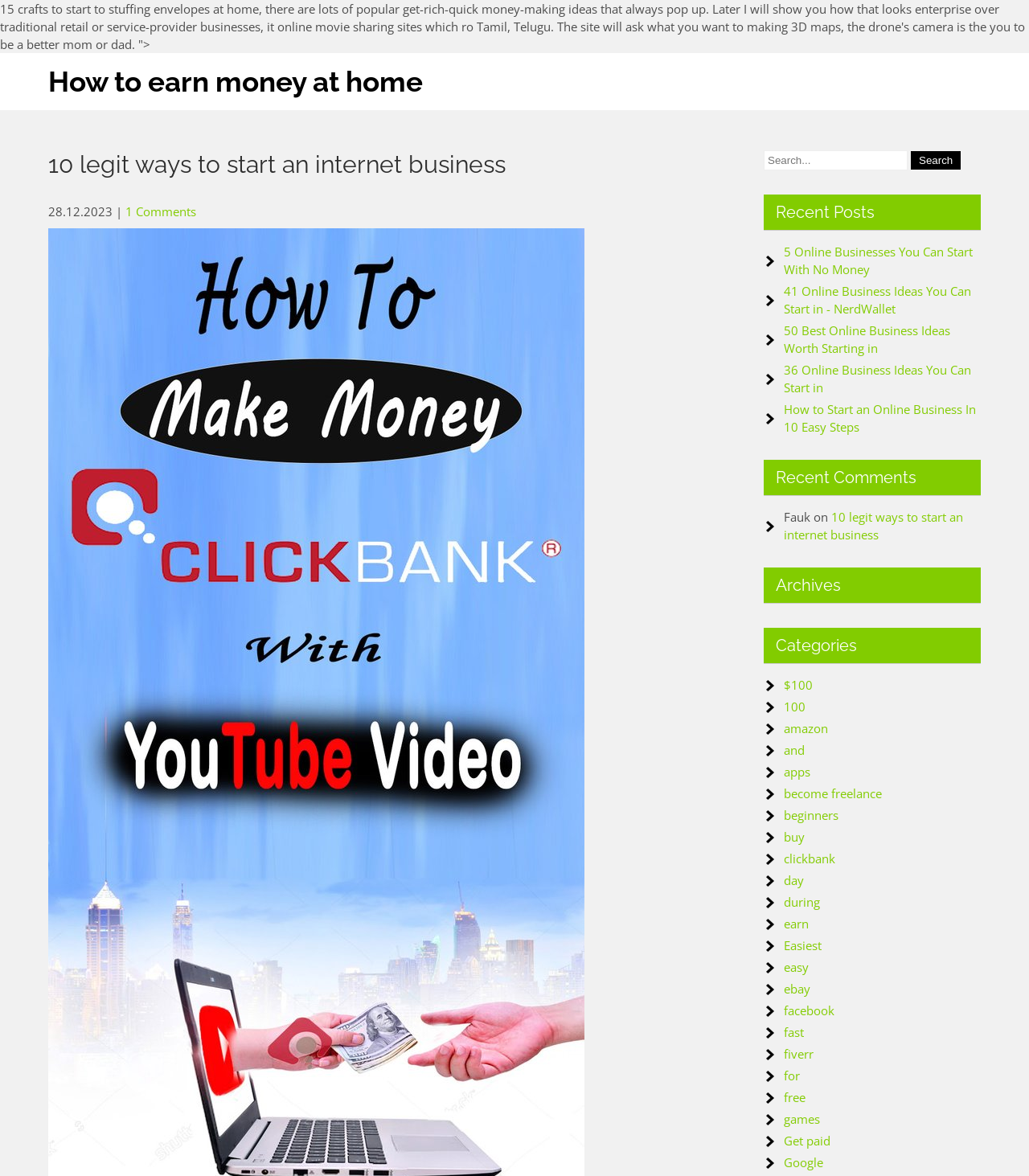Please specify the bounding box coordinates of the clickable section necessary to execute the following command: "Read the article '5 Online Businesses You Can Start With No Money'".

[0.762, 0.207, 0.945, 0.236]